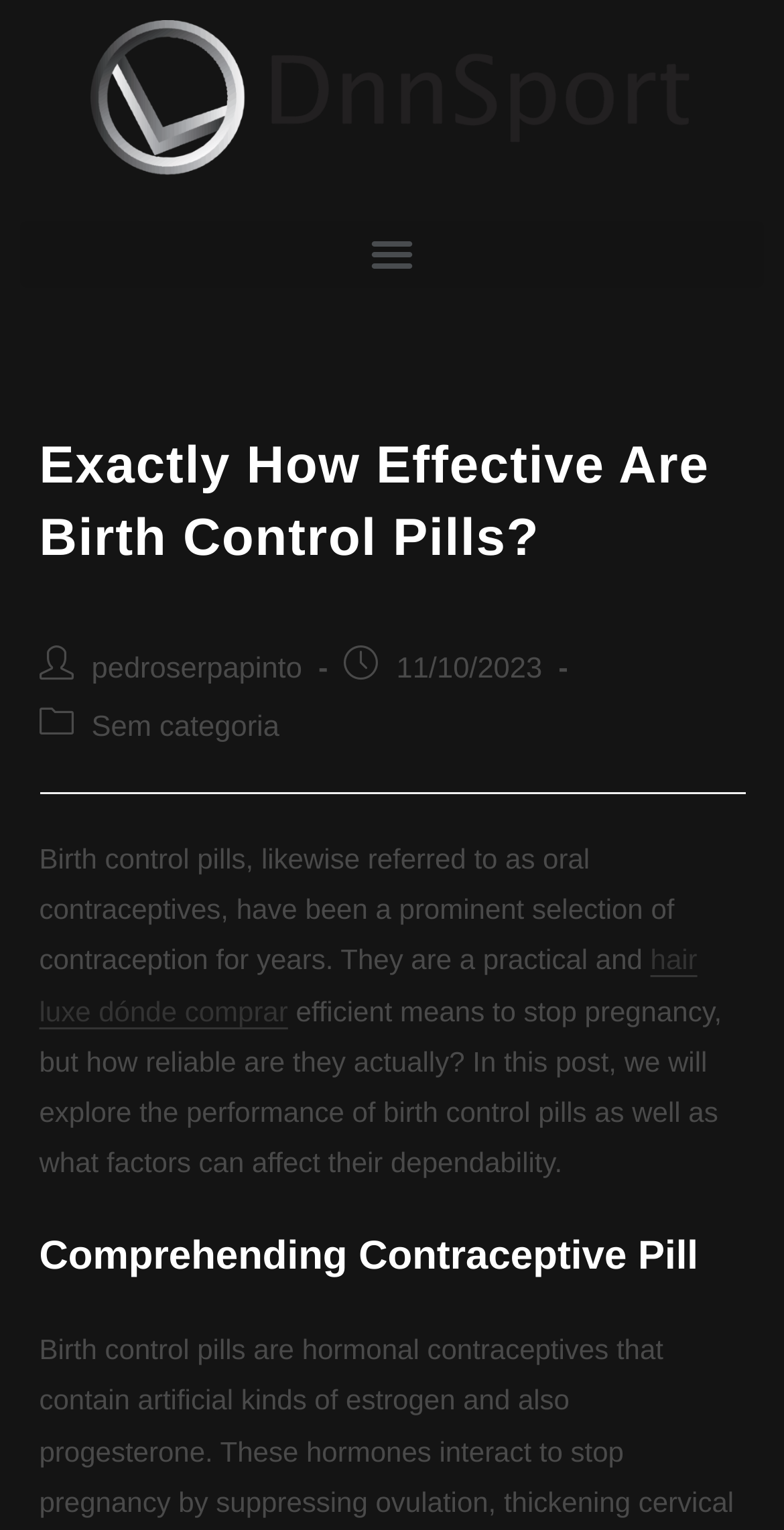Refer to the screenshot and give an in-depth answer to this question: What is the topic of the article?

The topic of the article can be inferred from the heading 'Exactly How Effective Are Birth Control Pills?' and the subsequent text that discusses the effectiveness of birth control pills.